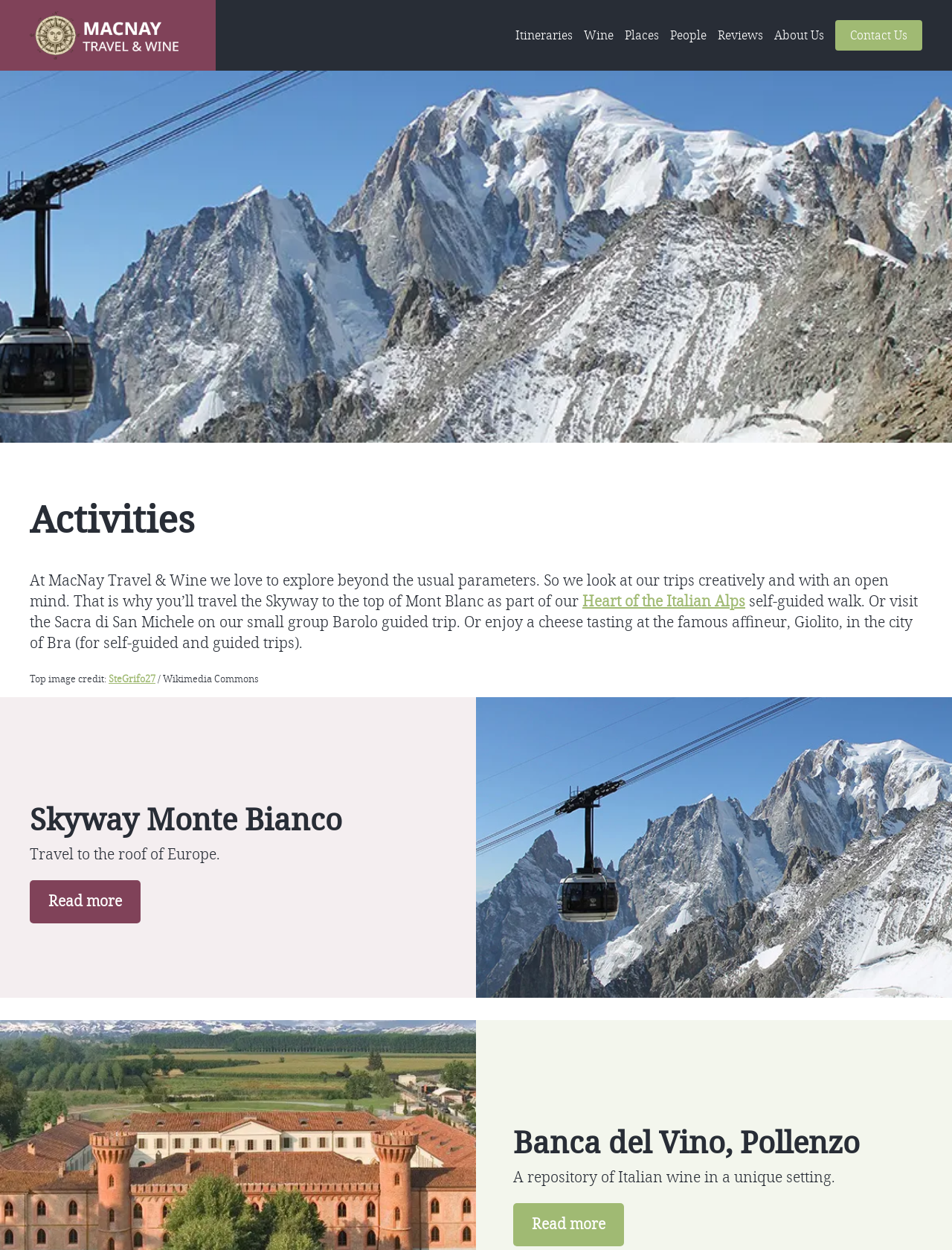Specify the bounding box coordinates of the element's region that should be clicked to achieve the following instruction: "Explore Italian Wine Regions". The bounding box coordinates consist of four float numbers between 0 and 1, in the format [left, top, right, bottom].

[0.625, 0.067, 0.745, 0.105]